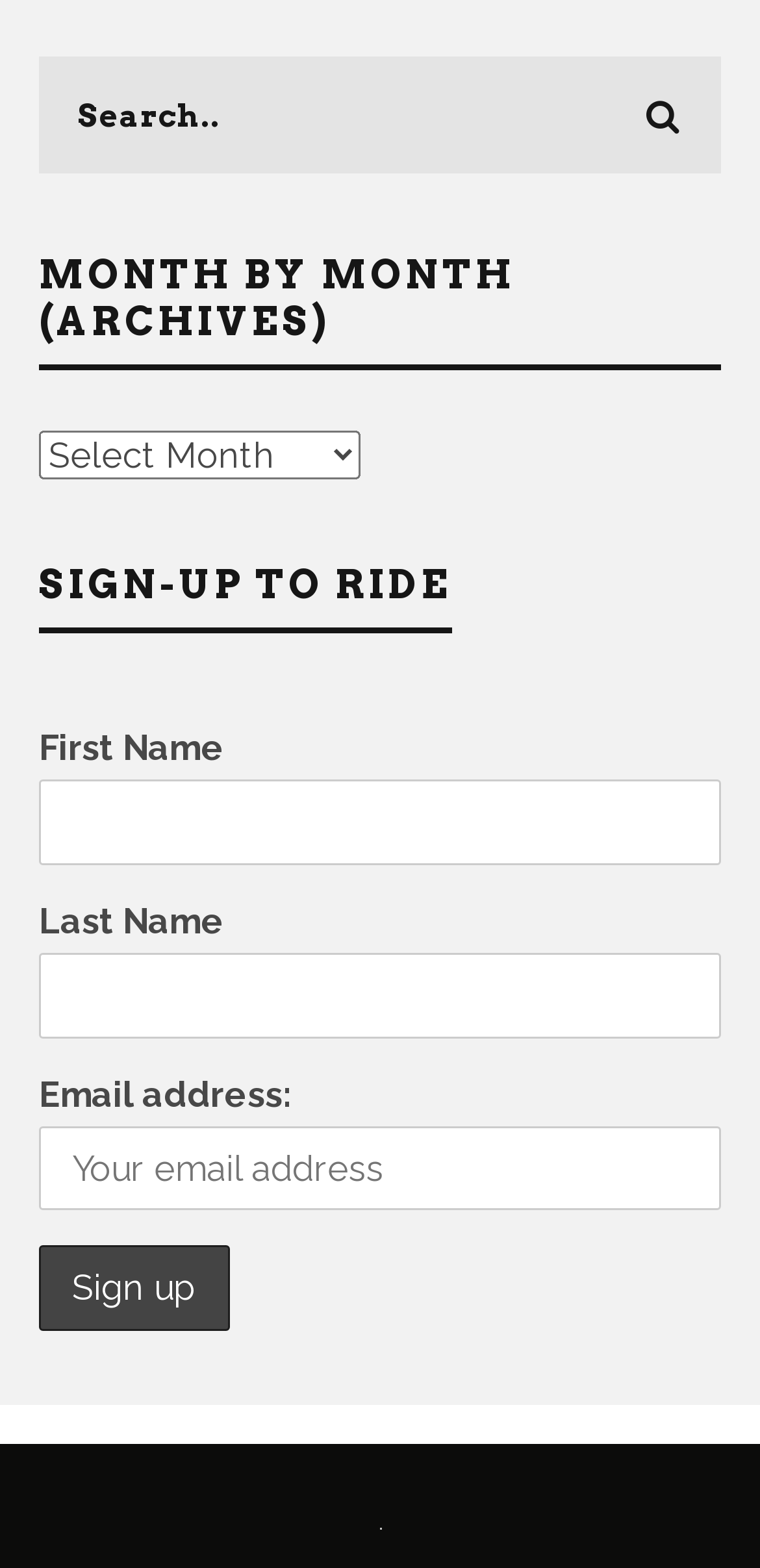What is the purpose of the 'Sign up' button?
Can you provide a detailed and comprehensive answer to the question?

The 'Sign up' button is located below the 'Email address:' field, which suggests that it is used to submit the sign-up form. The form requires a first name, last name, and email address, implying that the purpose of the button is to sign up to ride.